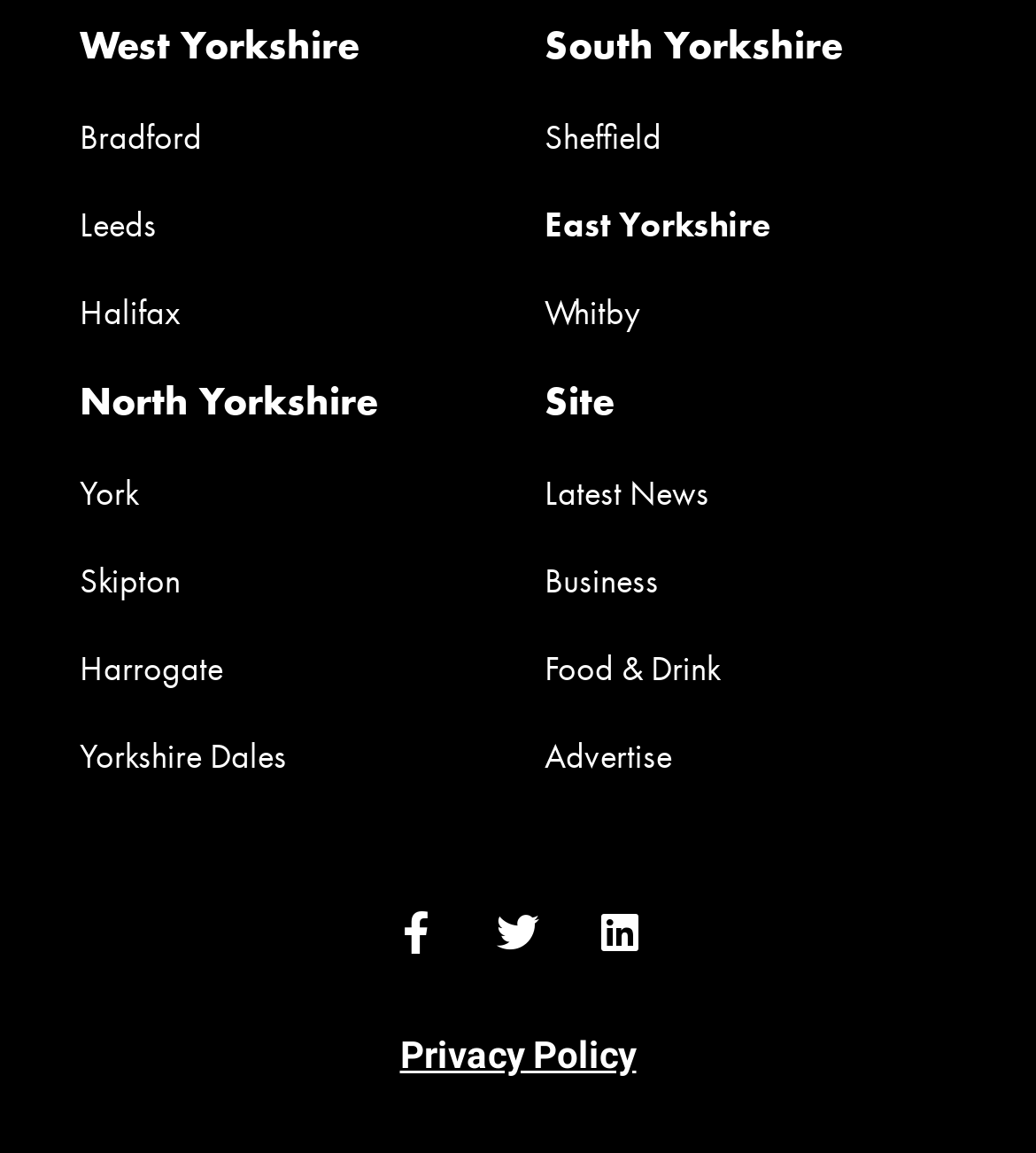Please identify the bounding box coordinates of the clickable area that will allow you to execute the instruction: "Explore Yorkshire Dales".

[0.077, 0.637, 0.277, 0.676]